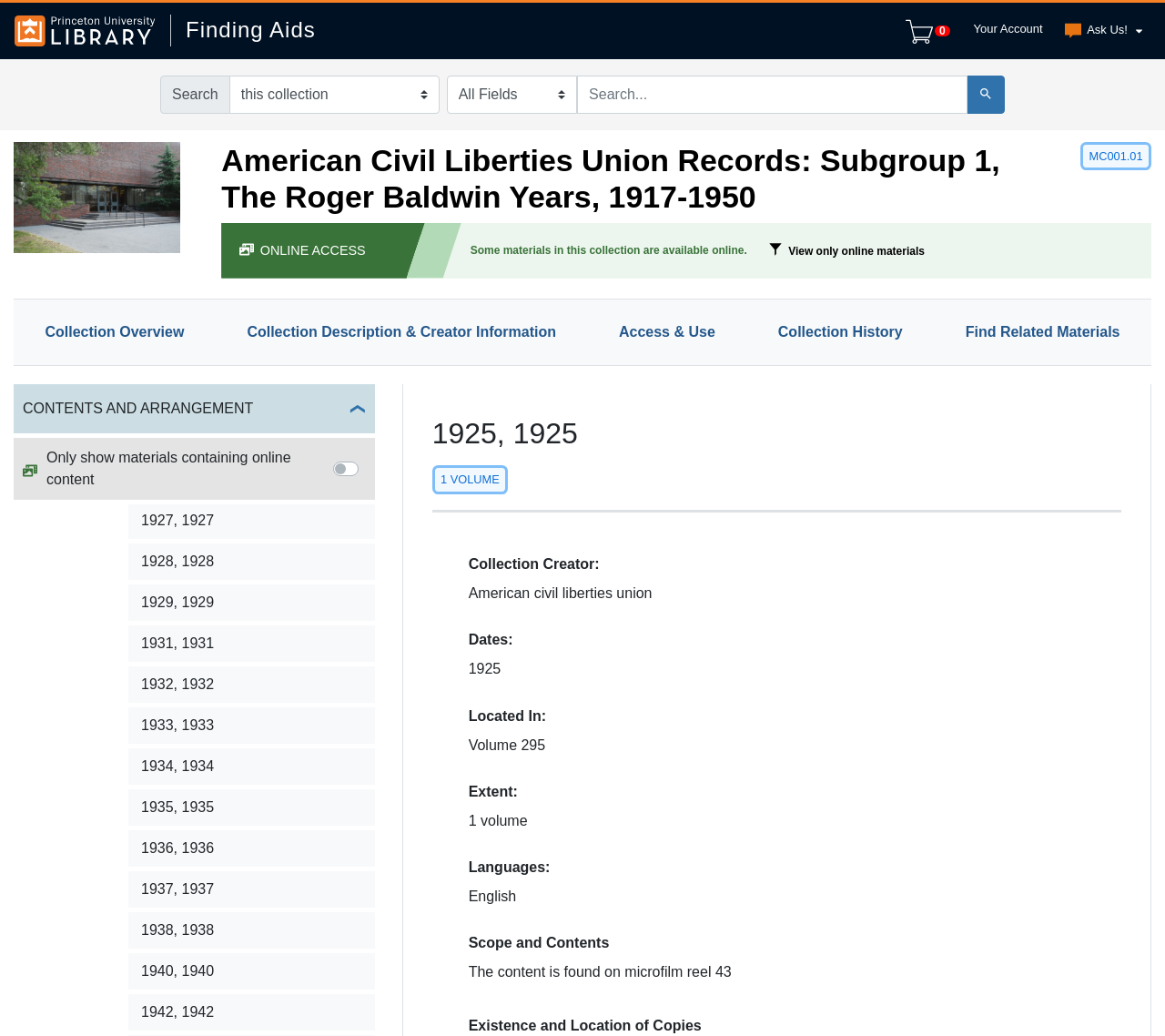Specify the bounding box coordinates of the area to click in order to follow the given instruction: "Select Kansas, 1919-1949."

[0.084, 0.169, 0.322, 0.204]